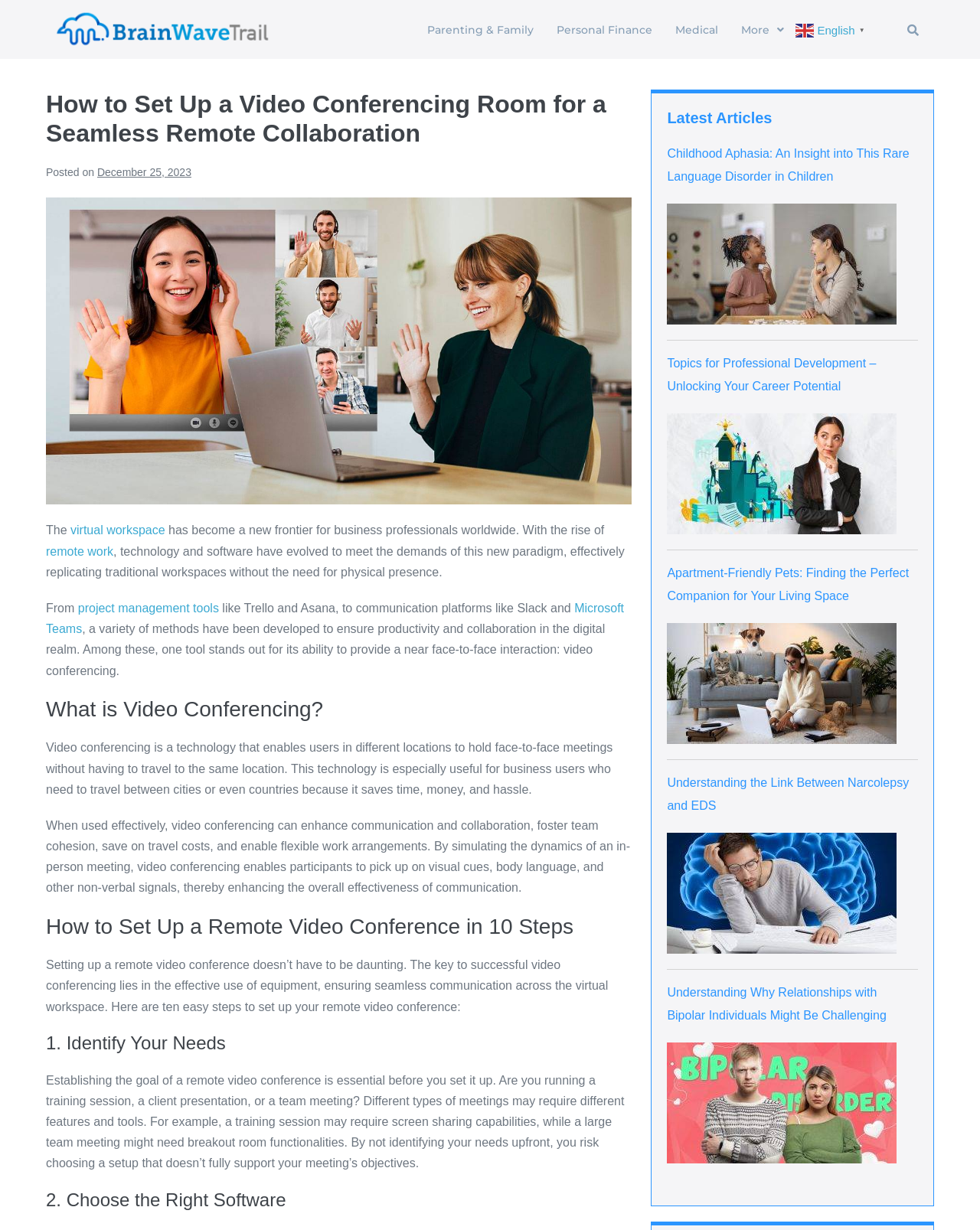Bounding box coordinates are specified in the format (top-left x, top-left y, bottom-right x, bottom-right y). All values are floating point numbers bounded between 0 and 1. Please provide the bounding box coordinate of the region this sentence describes: virtual workspace

[0.072, 0.426, 0.168, 0.436]